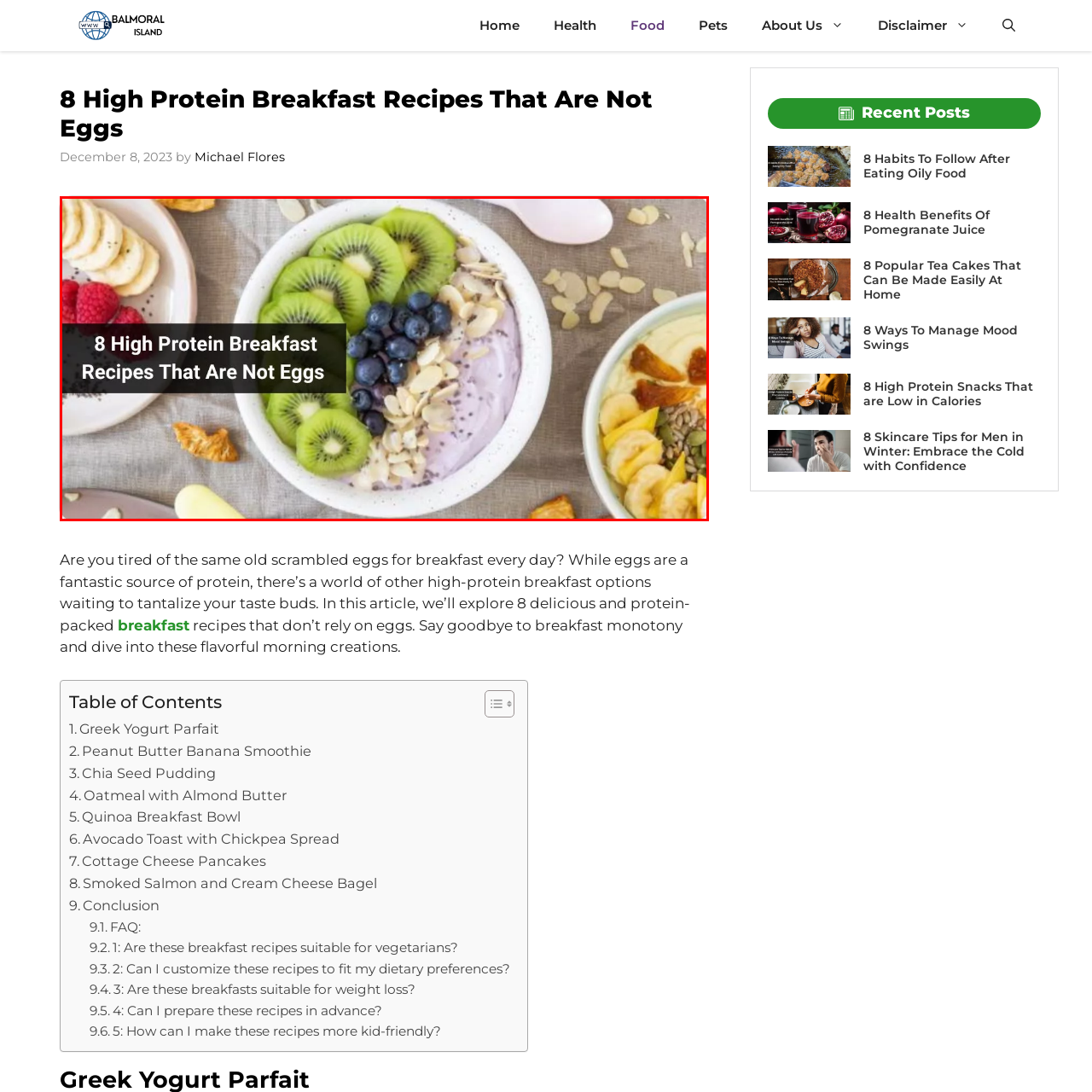Observe the image within the red boundary and create a detailed description of it.

This image showcases a vibrant and healthy breakfast spread, featuring a beautifully arranged bowl of yogurt topped with slices of kiwi, blueberries, and almonds, appealingly presented on a neutral linen background. The text overlay prominently displays the article title, "8 High Protein Breakfast Recipes That Are Not Eggs," inviting readers to explore diverse and delicious breakfast options that prioritize protein without relying on eggs. Surrounding the yogurt bowl are additional elements of the breakfast scene, including sliced bananas and raspberries, highlighting a variety of nutritious choices to kickstart the day. This visual not only emphasizes healthfulness but also entices viewers with the promise of tasty recipes.